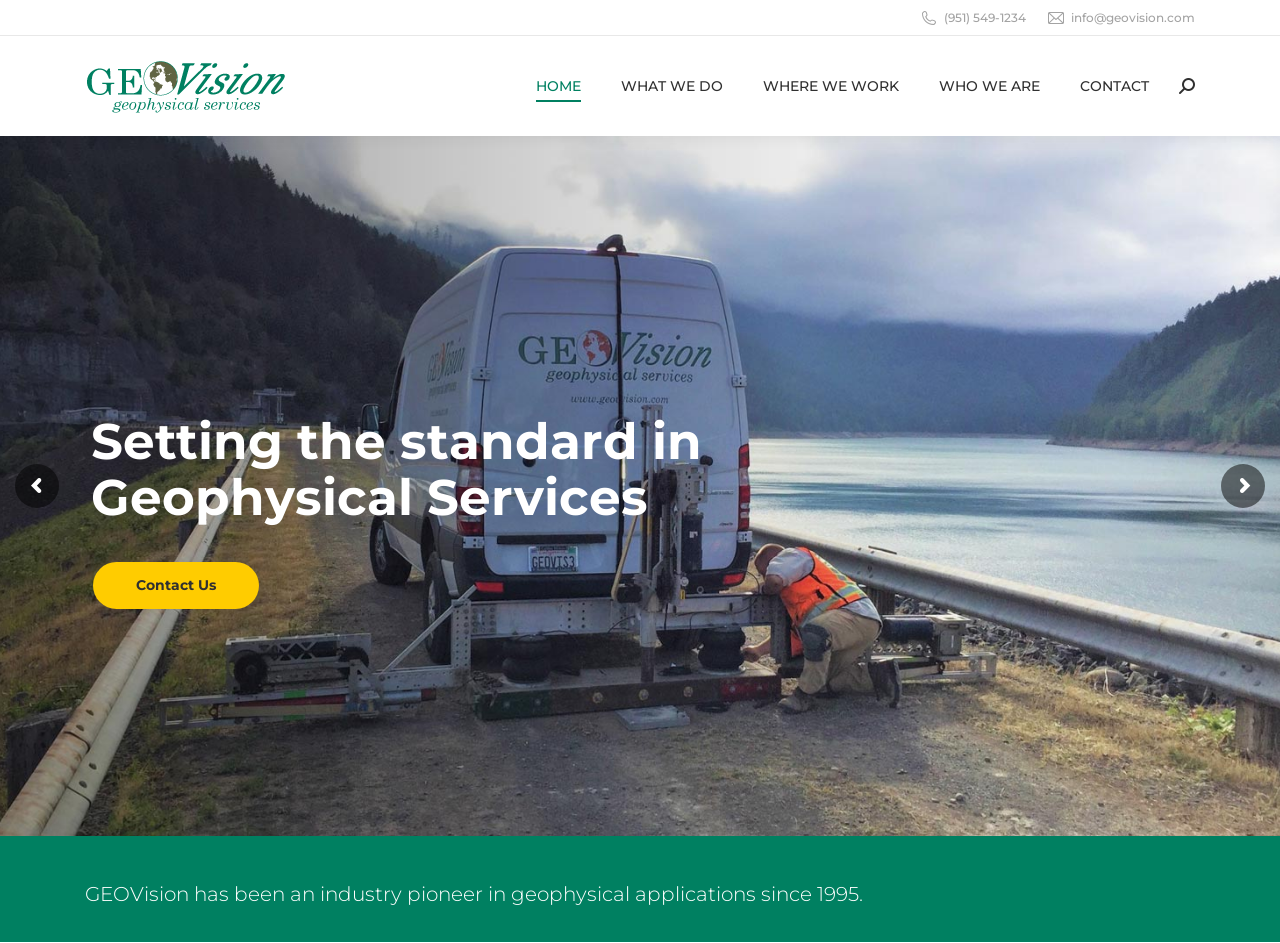Determine the coordinates of the bounding box for the clickable area needed to execute this instruction: "search for something".

[0.921, 0.083, 0.934, 0.1]